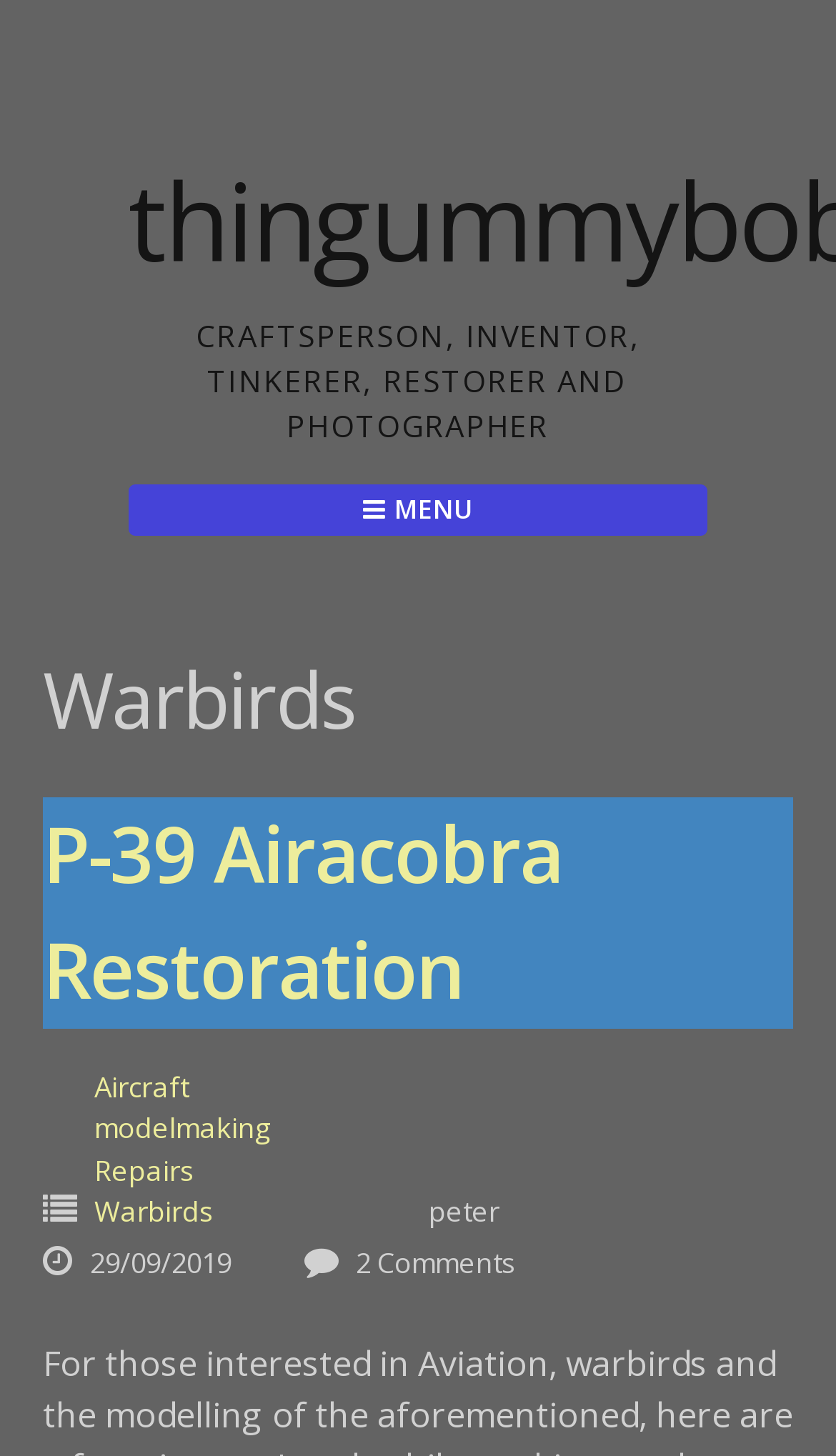Using details from the image, please answer the following question comprehensively:
What is the date mentioned on the webpage?

The static text element located at [0.1, 0.854, 0.277, 0.88] displays the date '29/09/2019', which suggests that this date is relevant to the content on the webpage.